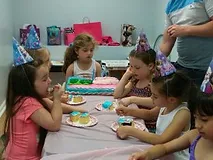Describe all the elements in the image extensively.

The image captures a joyful moment during a children's birthday party celebration. A group of young girls, all wearing colorful party hats, gather around a table filled with sweet treats. They are engaged in decorating and enjoying cake, their faces showing delight and concentration. The table is adorned with a festive pink tablecloth, and a vibrant cake sits prominently in the center, alongside plates of cupcakes. In the background, various gifts wrapped in bright paper add to the celebratory atmosphere. One adult, partially visible, appears to be supervising the activity, ensuring the children are having an enjoyable and safe experience. This scene embodies the fun and excitement of children's party events, emphasizing the joy of creativity and camaraderie among young friends.